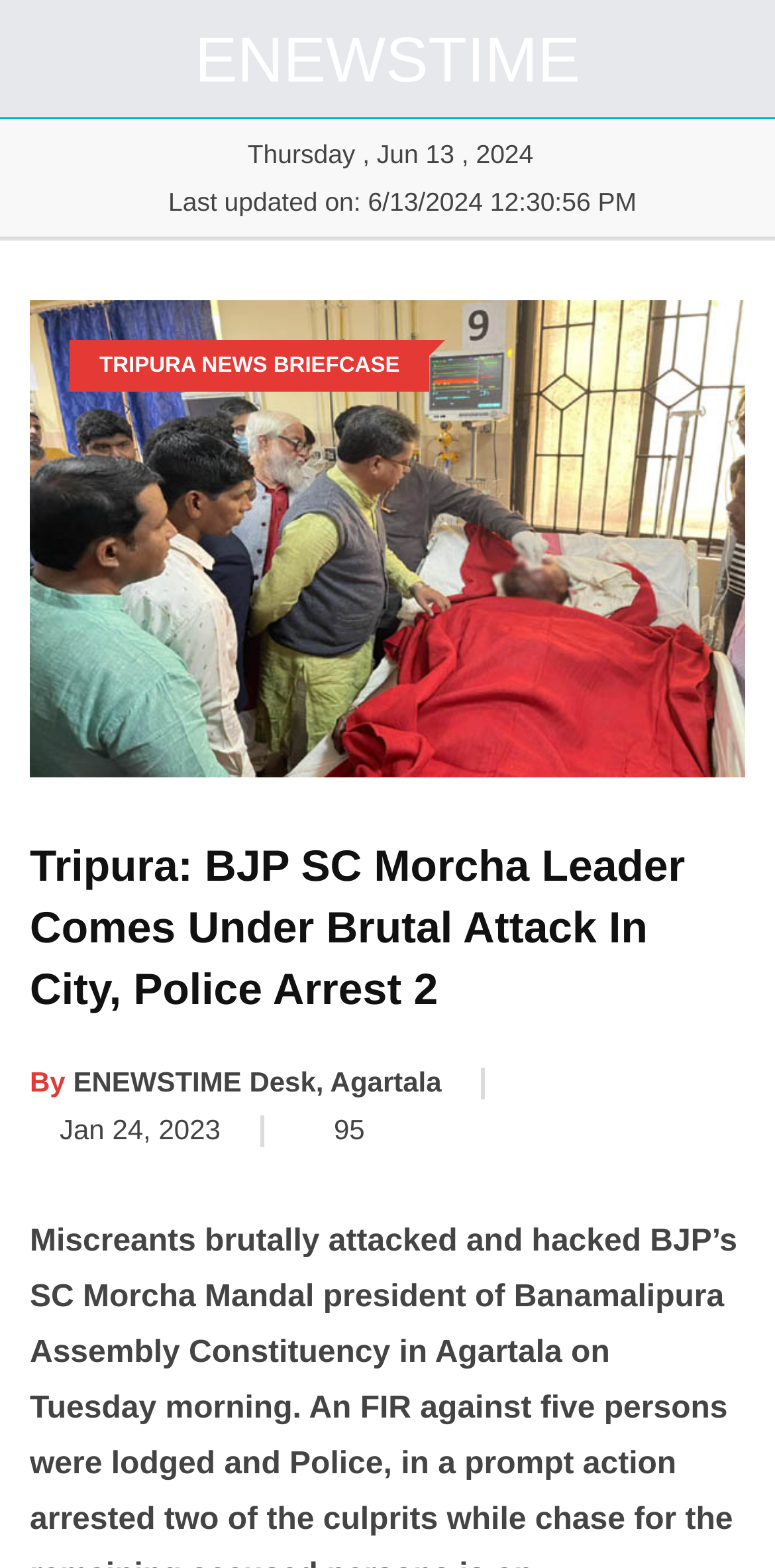Who wrote the news article?
Please answer the question with as much detail and depth as you can.

I found the author of the news article by looking at the link element with the text 'By ENEWSTIME Desk, Agartala' which is located below the main heading of the webpage.